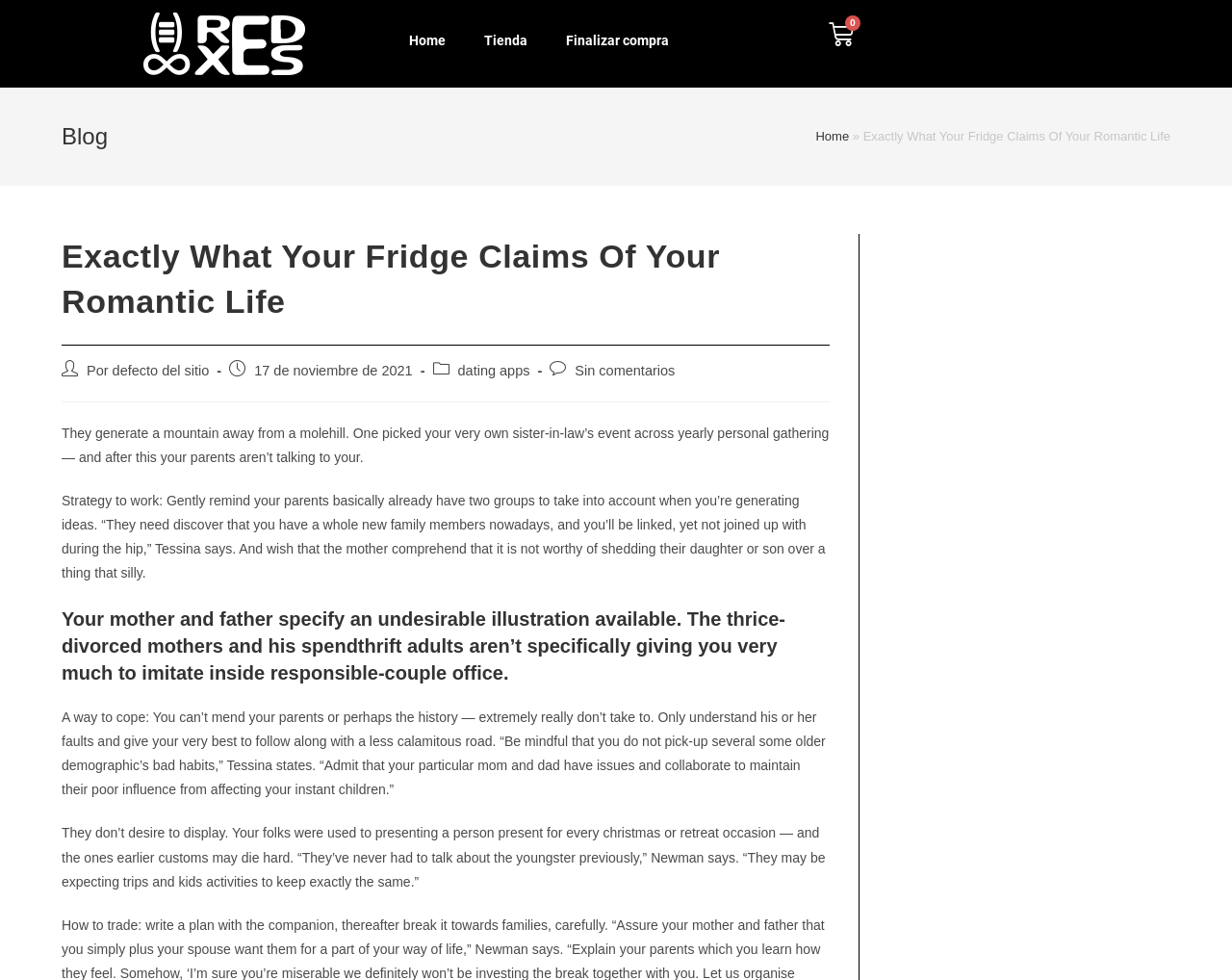Please provide a comprehensive answer to the question based on the screenshot: What is the blog post about?

Based on the content of the webpage, the blog post is about romantic life, specifically how to navigate relationships with parents and in-laws. The post provides advice on how to deal with parents who may not be supportive or may have bad habits.